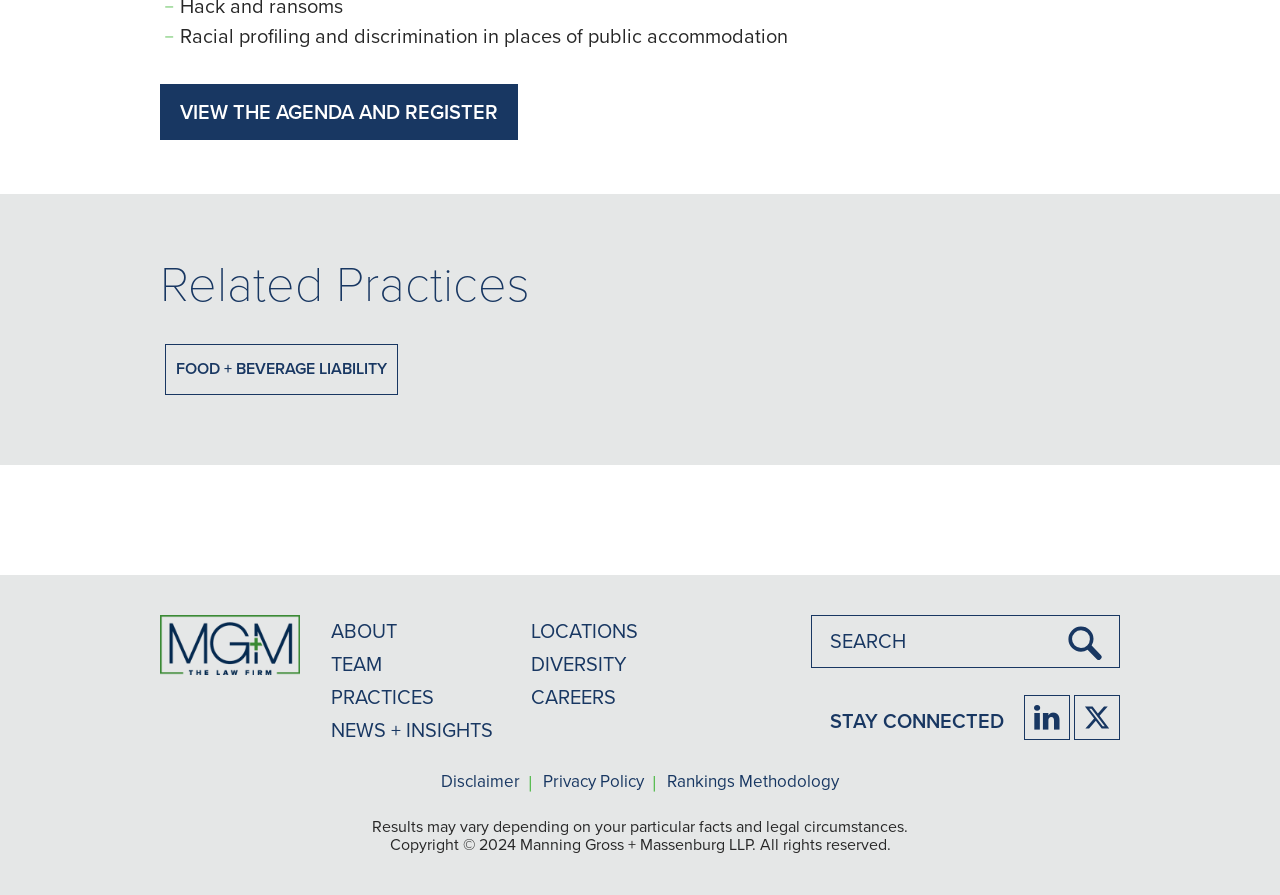Determine the bounding box coordinates of the clickable region to carry out the instruction: "Submit search".

[0.83, 0.687, 0.866, 0.755]